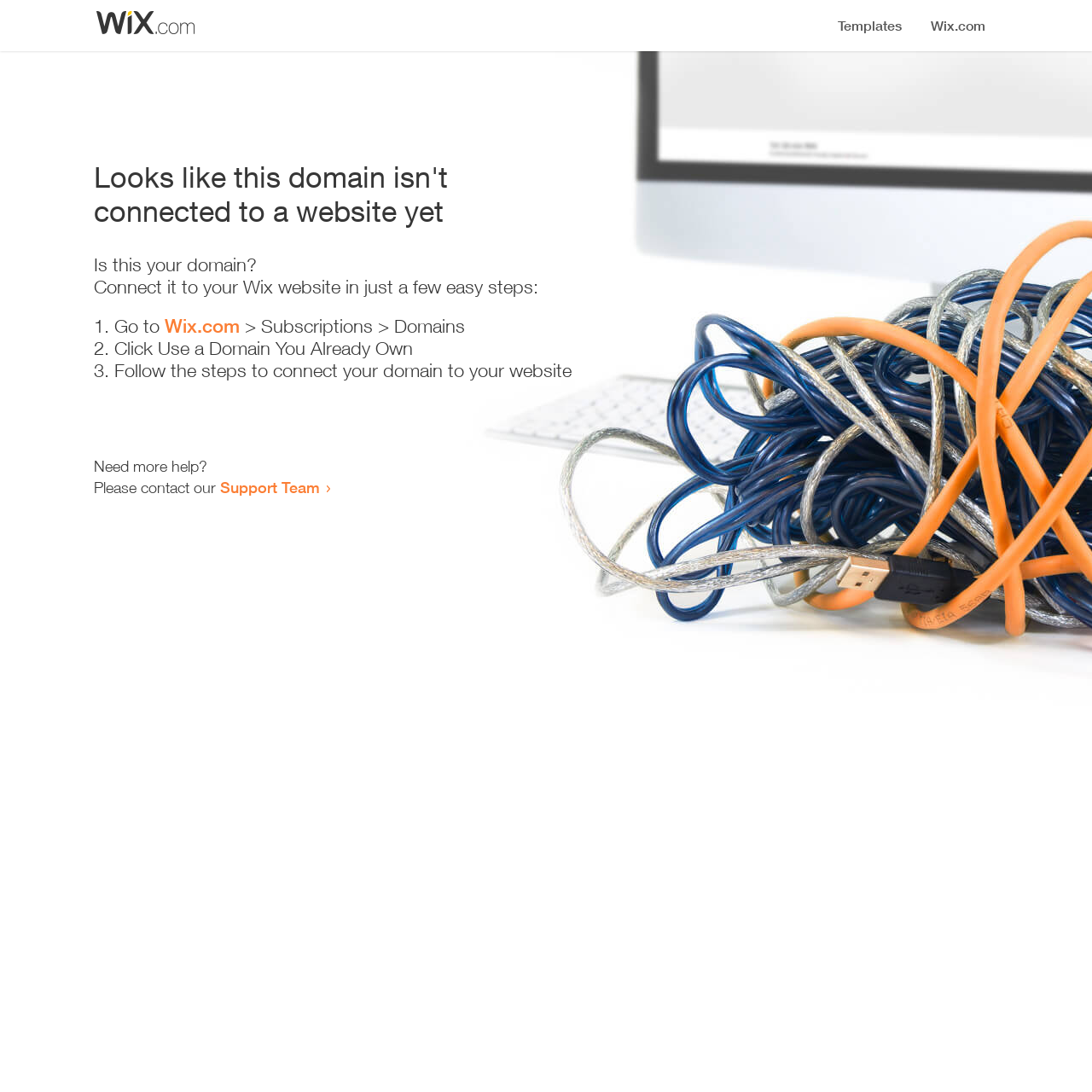What is the first step to connect the domain?
Answer the question with a single word or phrase, referring to the image.

Go to Wix.com